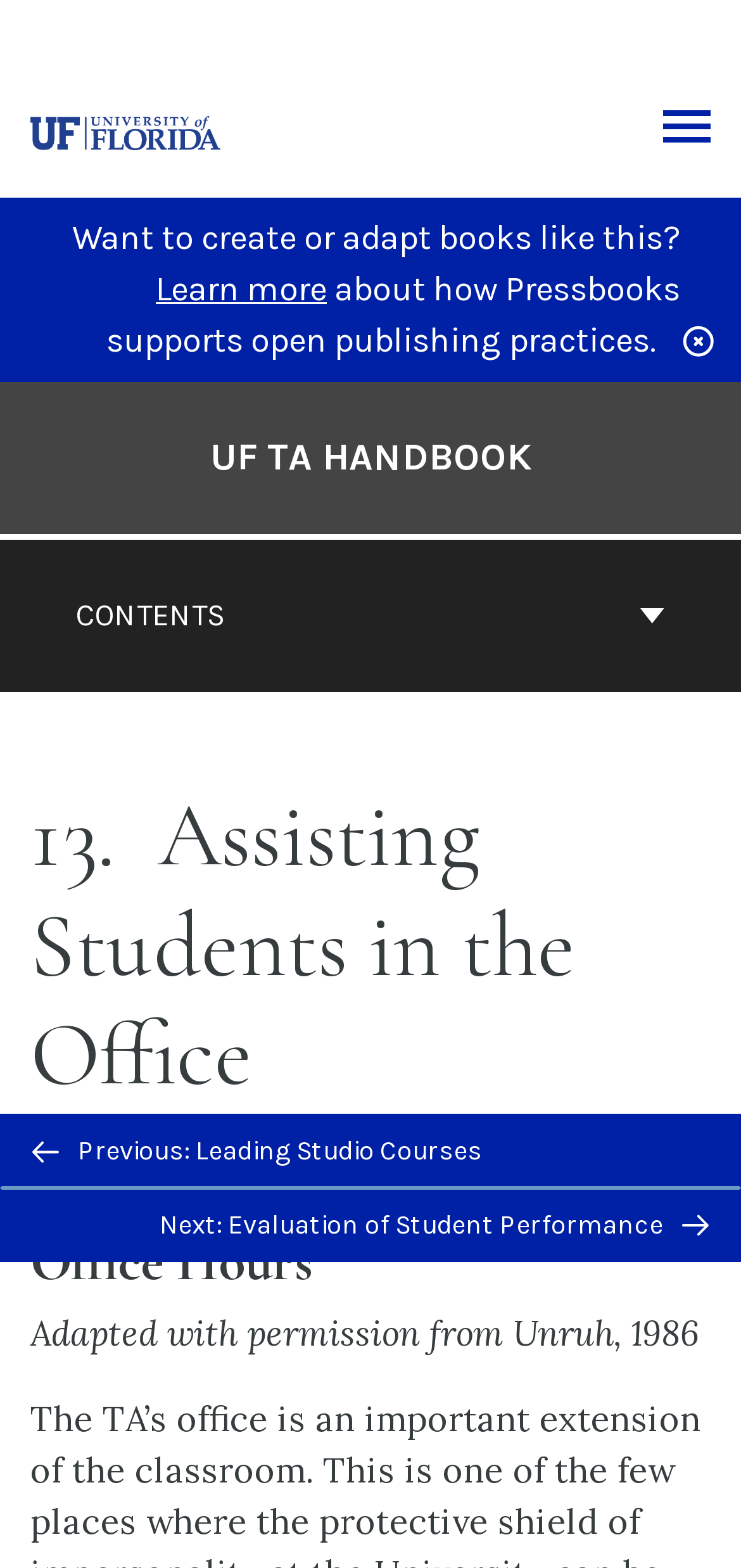Using the information in the image, could you please answer the following question in detail:
What is the title of the current chapter?

The title of the current chapter is mentioned in the heading element with a bounding box of [0.041, 0.498, 0.777, 0.708]. It is also mentioned in the link element with a bounding box of [0.283, 0.274, 0.717, 0.31].